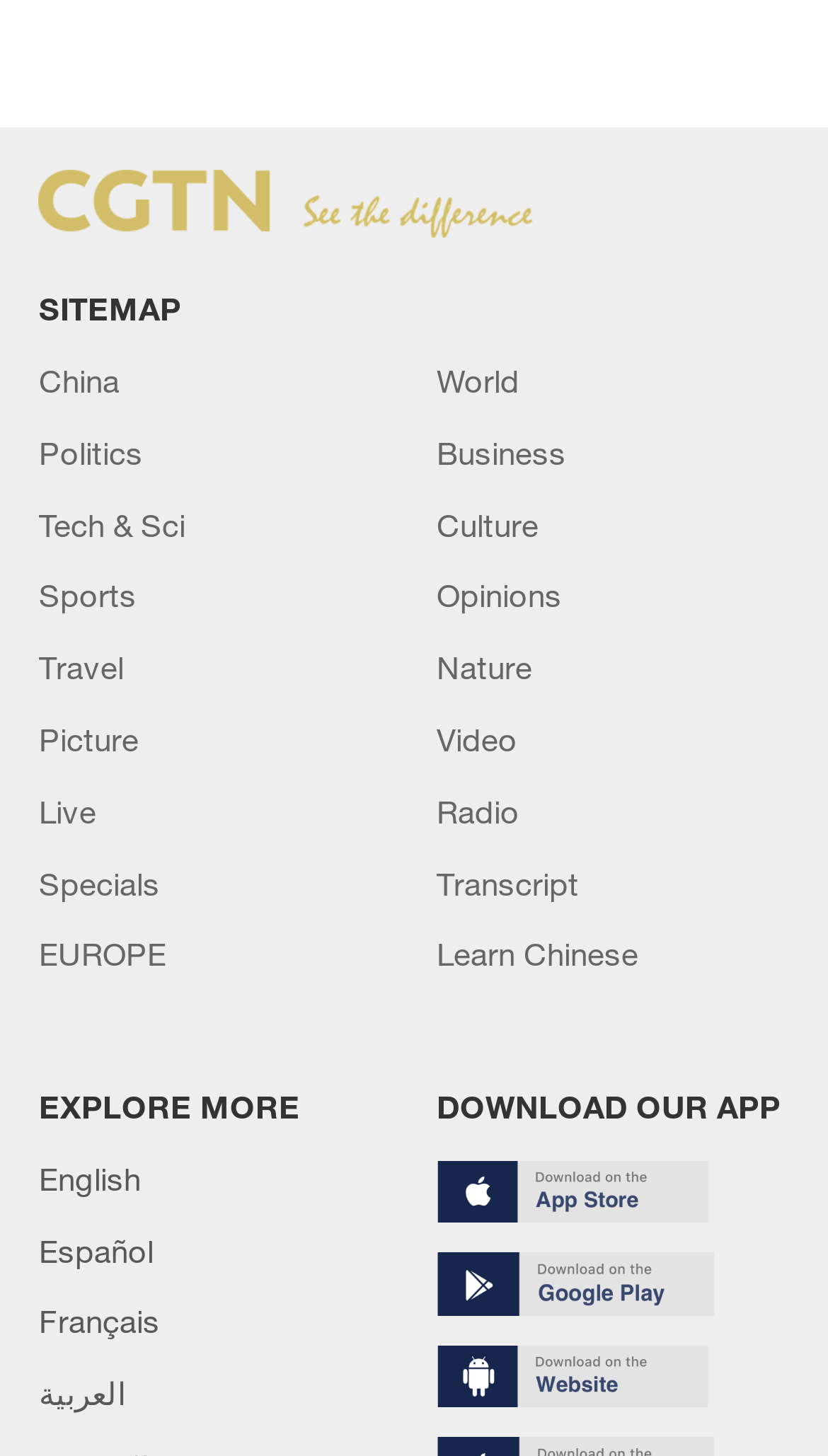How many categories are listed on the webpage?
Deliver a detailed and extensive answer to the question.

The webpage lists 14 categories, including China, World, Politics, Business, Tech & Sci, Culture, Sports, Opinions, Travel, Nature, Picture, Video, and Live.